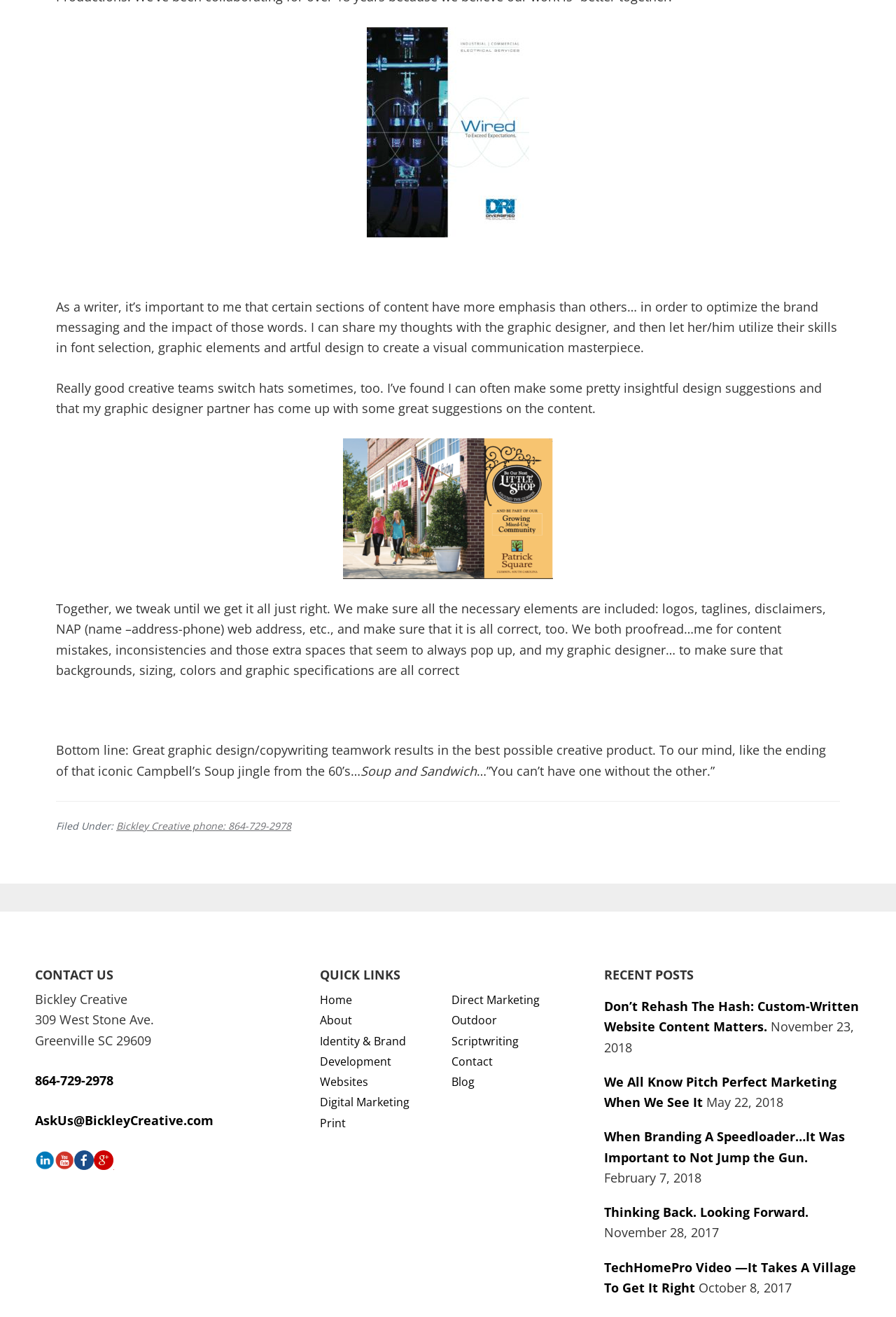Find the bounding box coordinates of the clickable element required to execute the following instruction: "Click the 'Don’t Rehash The Hash: Custom-Written Website Content Matters.' link". Provide the coordinates as four float numbers between 0 and 1, i.e., [left, top, right, bottom].

[0.674, 0.758, 0.959, 0.786]